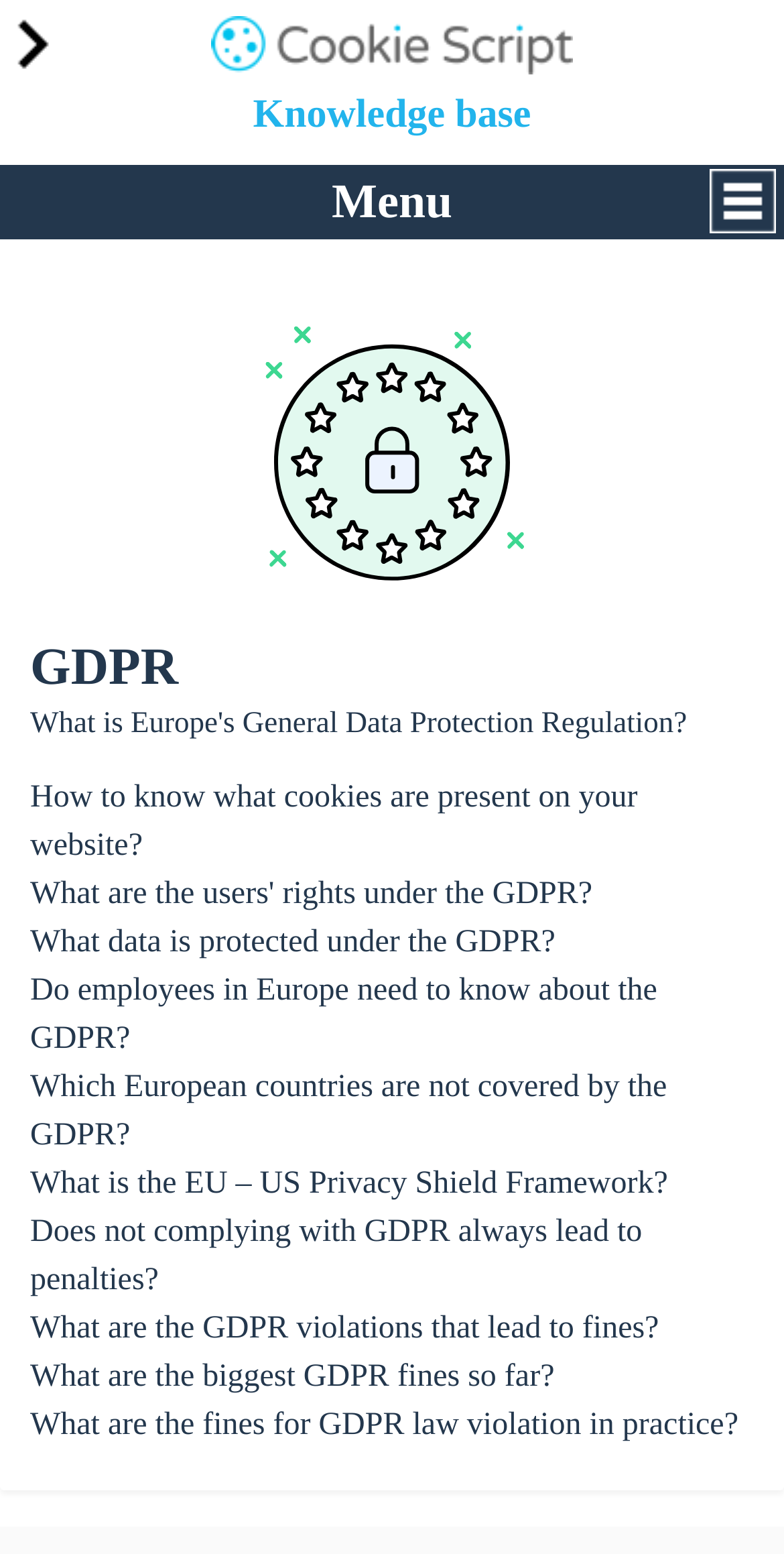What is the general topic of the knowledge base section?
Observe the image and answer the question with a one-word or short phrase response.

GDPR